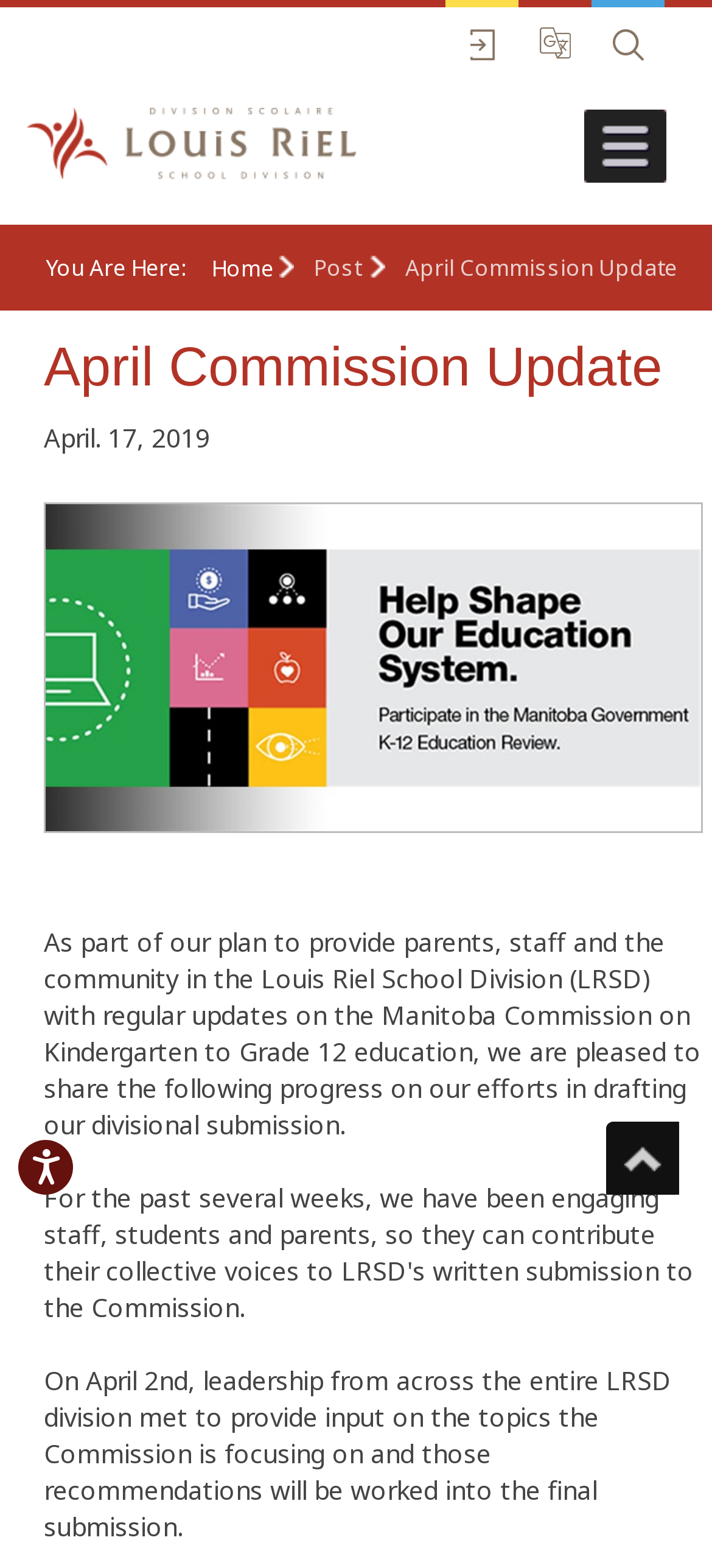Please determine the bounding box coordinates of the element's region to click in order to carry out the following instruction: "Go to the Home page". The coordinates should be four float numbers between 0 and 1, i.e., [left, top, right, bottom].

[0.297, 0.16, 0.385, 0.181]